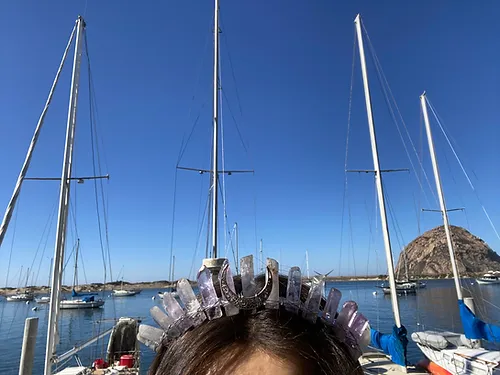What is the color of the sky in the image?
Please provide a single word or phrase as the answer based on the screenshot.

Blue